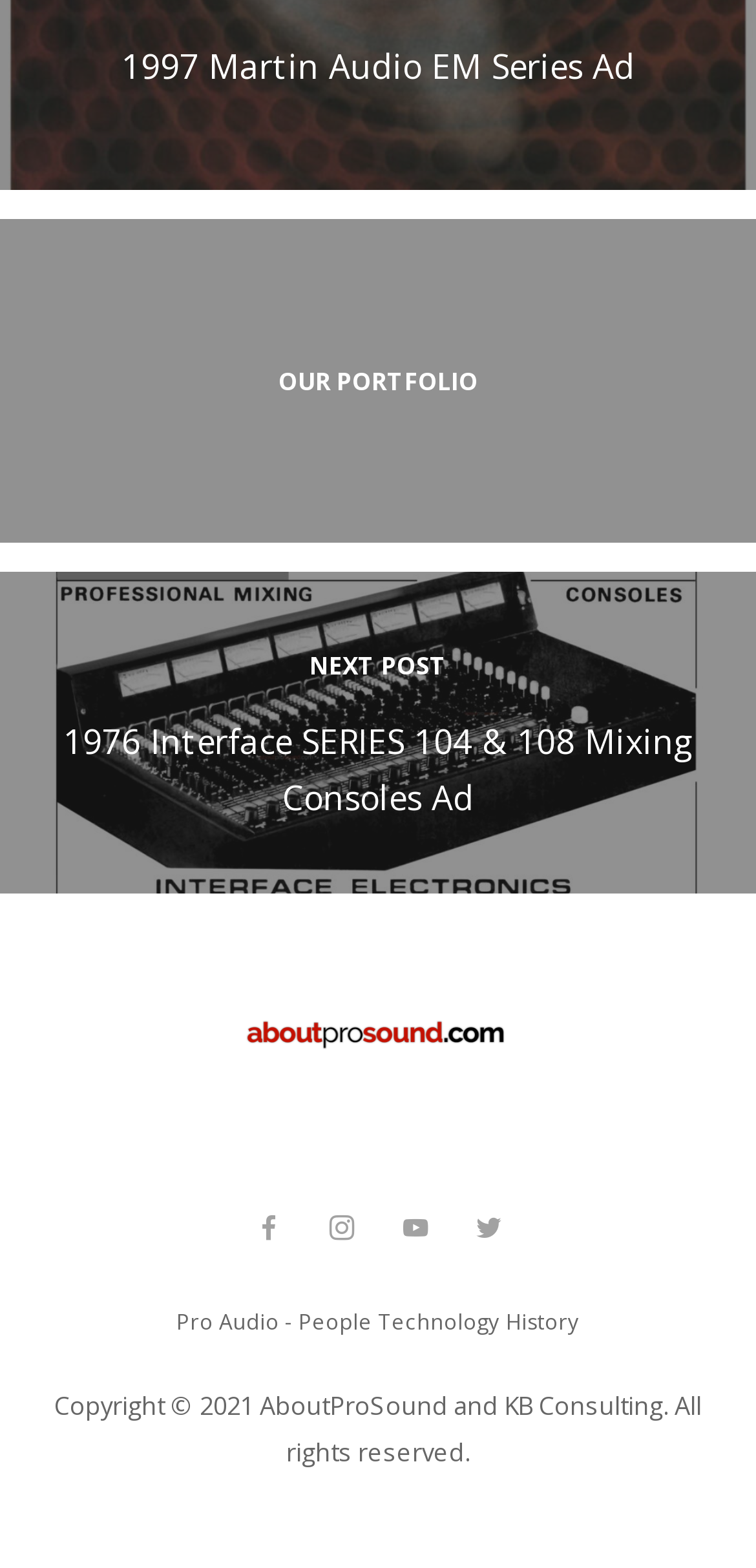Locate the coordinates of the bounding box for the clickable region that fulfills this instruction: "view Pro Audio - People Technology History".

[0.233, 0.833, 0.767, 0.852]